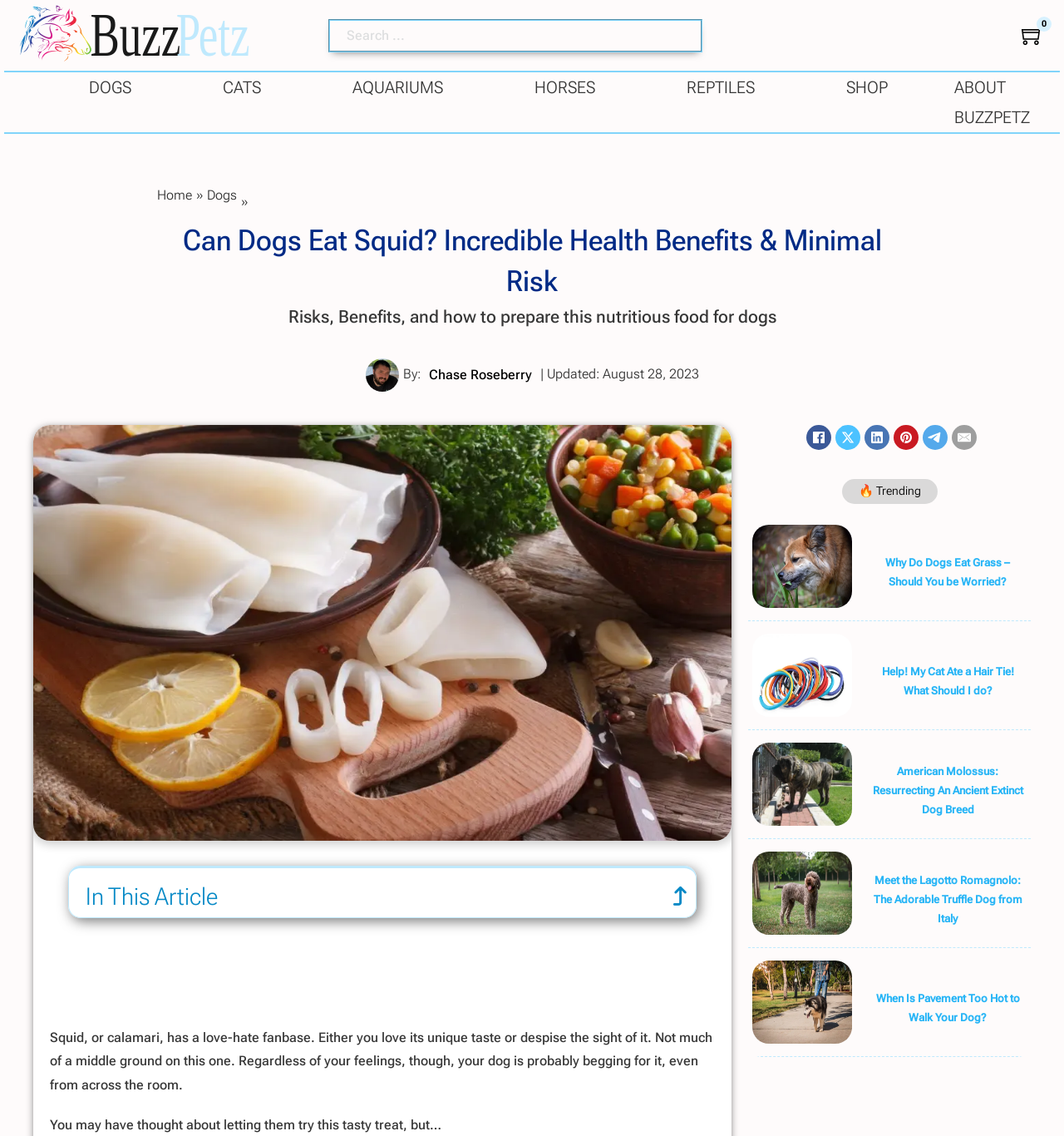Please analyze the image and provide a thorough answer to the question:
What type of content is shown in the 'Trending' section?

The 'Trending' section appears to display a list of related articles, each with a title, image, and link to the full article. This section is likely used to suggest additional content to readers who are interested in the topic of the current article.